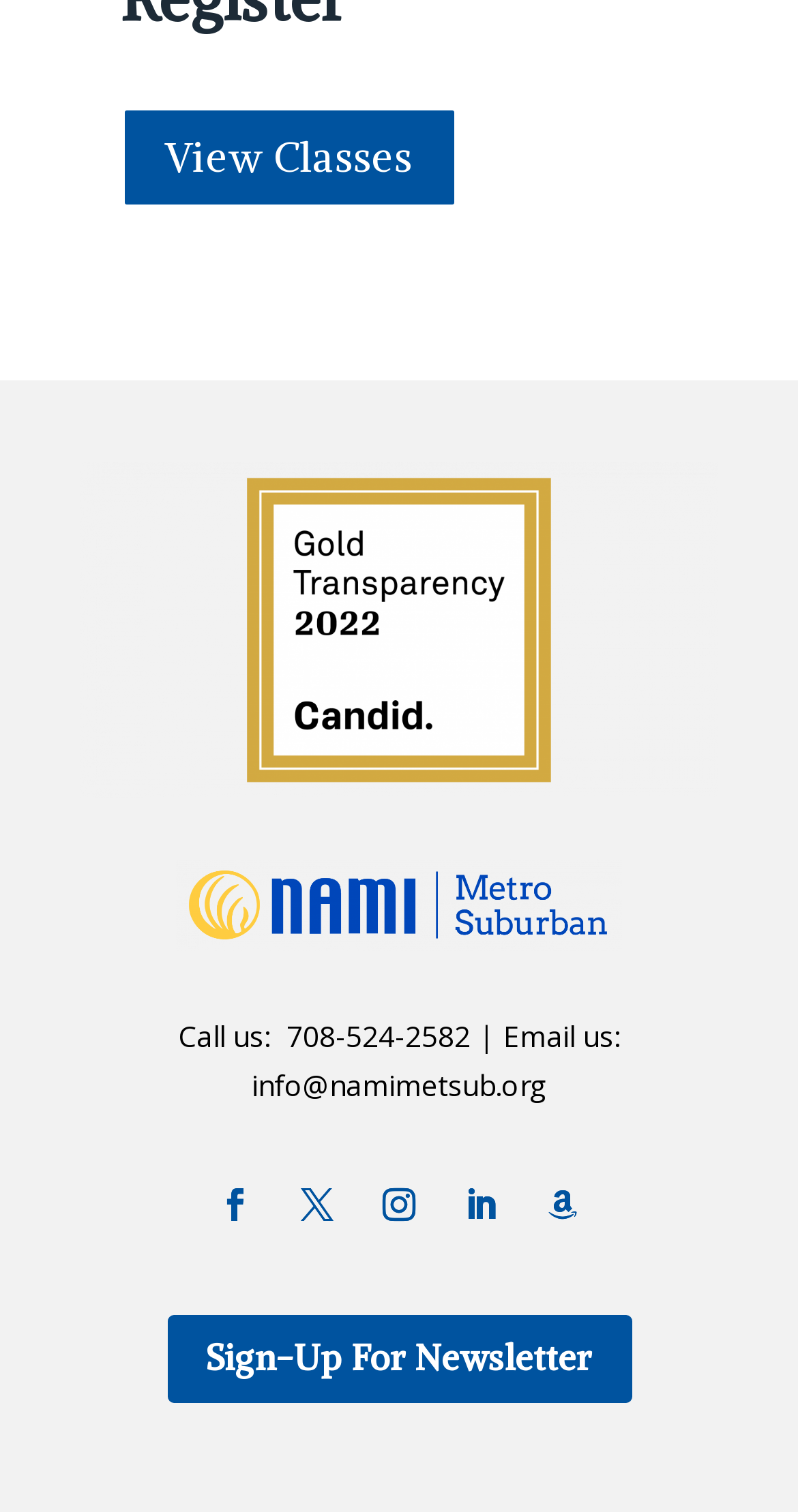Analyze the image and deliver a detailed answer to the question: What is the text above the phone number?

I found the text by looking at the static text element 'Call us:' which is located above the phone number link element.